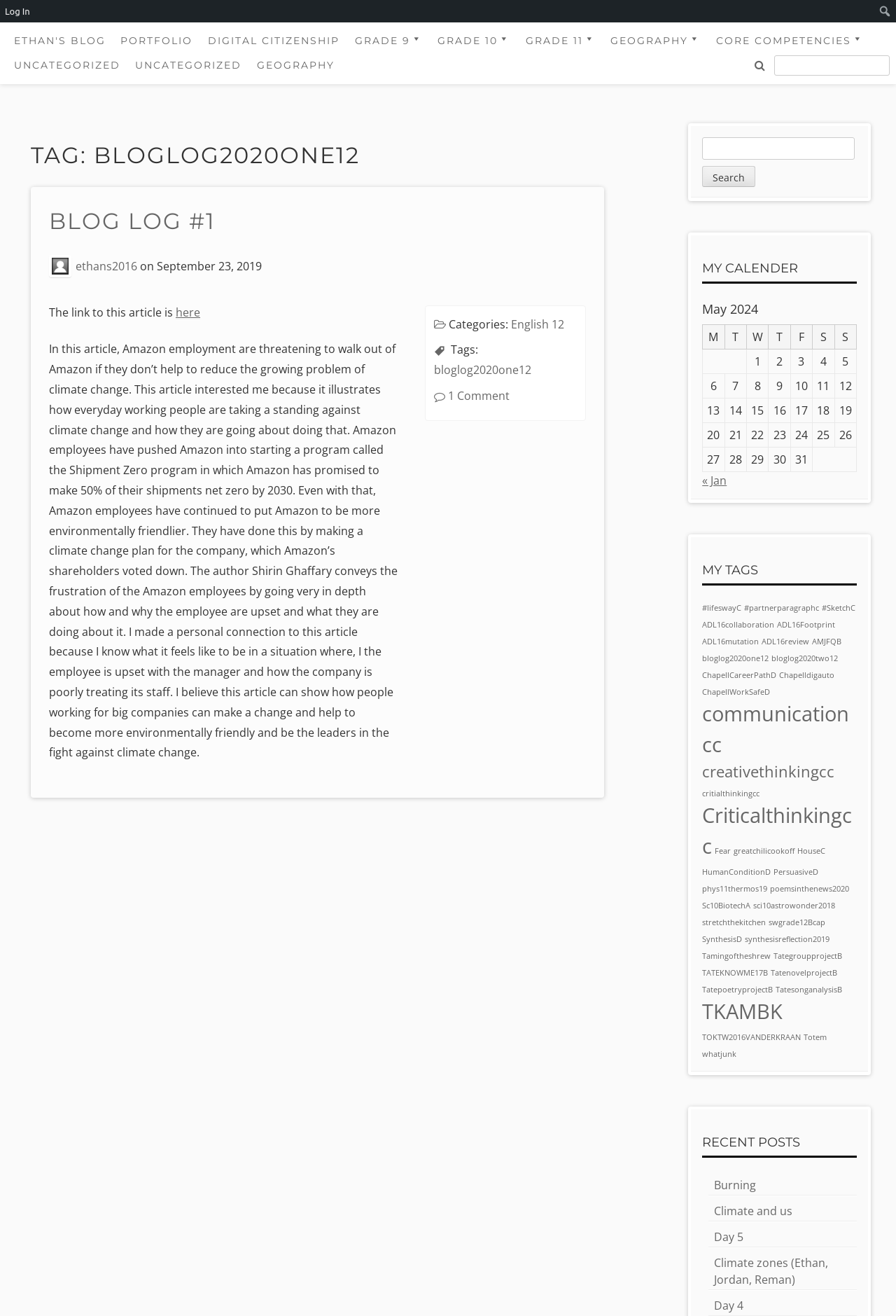Please locate the bounding box coordinates of the region I need to click to follow this instruction: "View the 'BLOG LOG #1' article".

[0.055, 0.158, 0.241, 0.18]